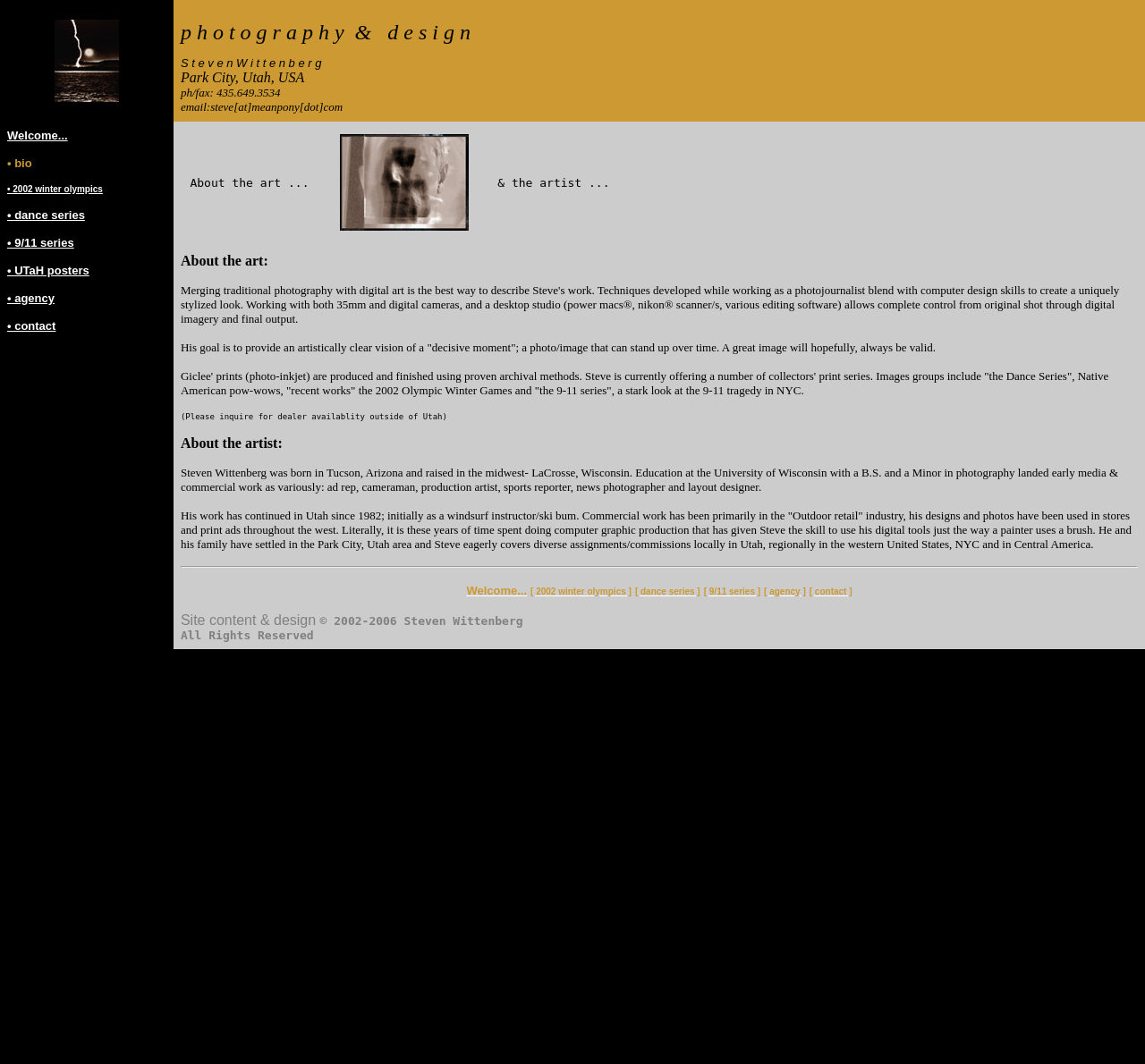Using the information in the image, could you please answer the following question in detail:
Where is the artist from?

The artist, Steven Wittenberg, was born in Tucson, Arizona and raised in the midwest- LaCrosse, Wisconsin.